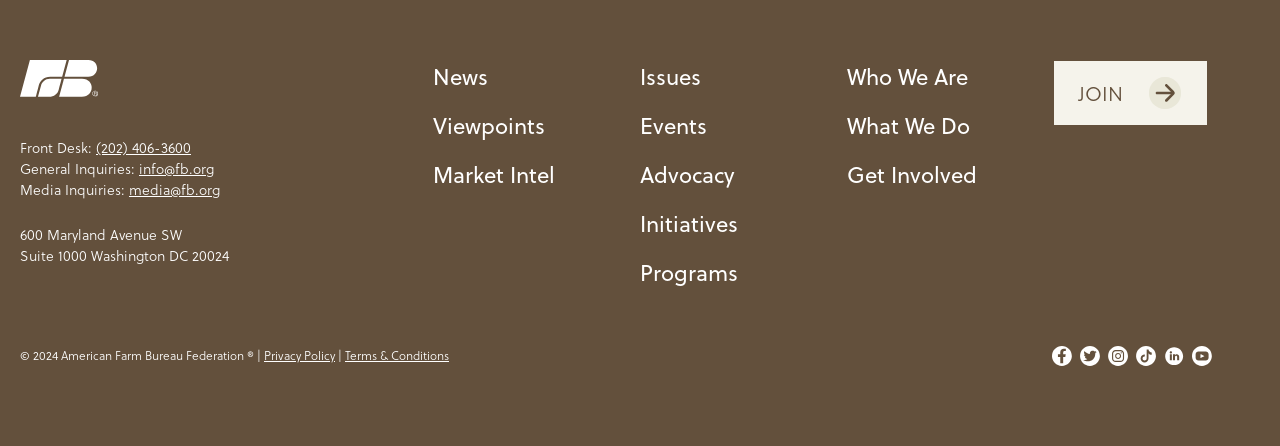Please study the image and answer the question comprehensively:
What is the address of the American Farm Bureau Federation?

I found the address of the American Farm Bureau Federation by looking at the static text that reads '600 Maryland Avenue SW' and 'Suite 1000 Washington DC 20024'.